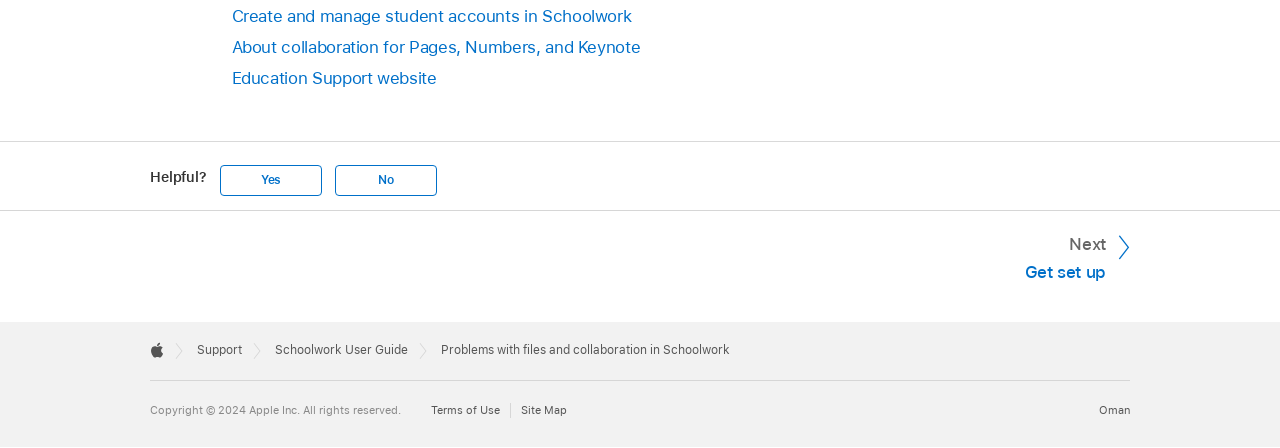What is the purpose of the 'pagination' navigation?
Deliver a detailed and extensive answer to the question.

I examined the 'pagination' navigation and found that it contains a 'Next' link with an arrow icon, indicating that it is used to navigate to the next page.